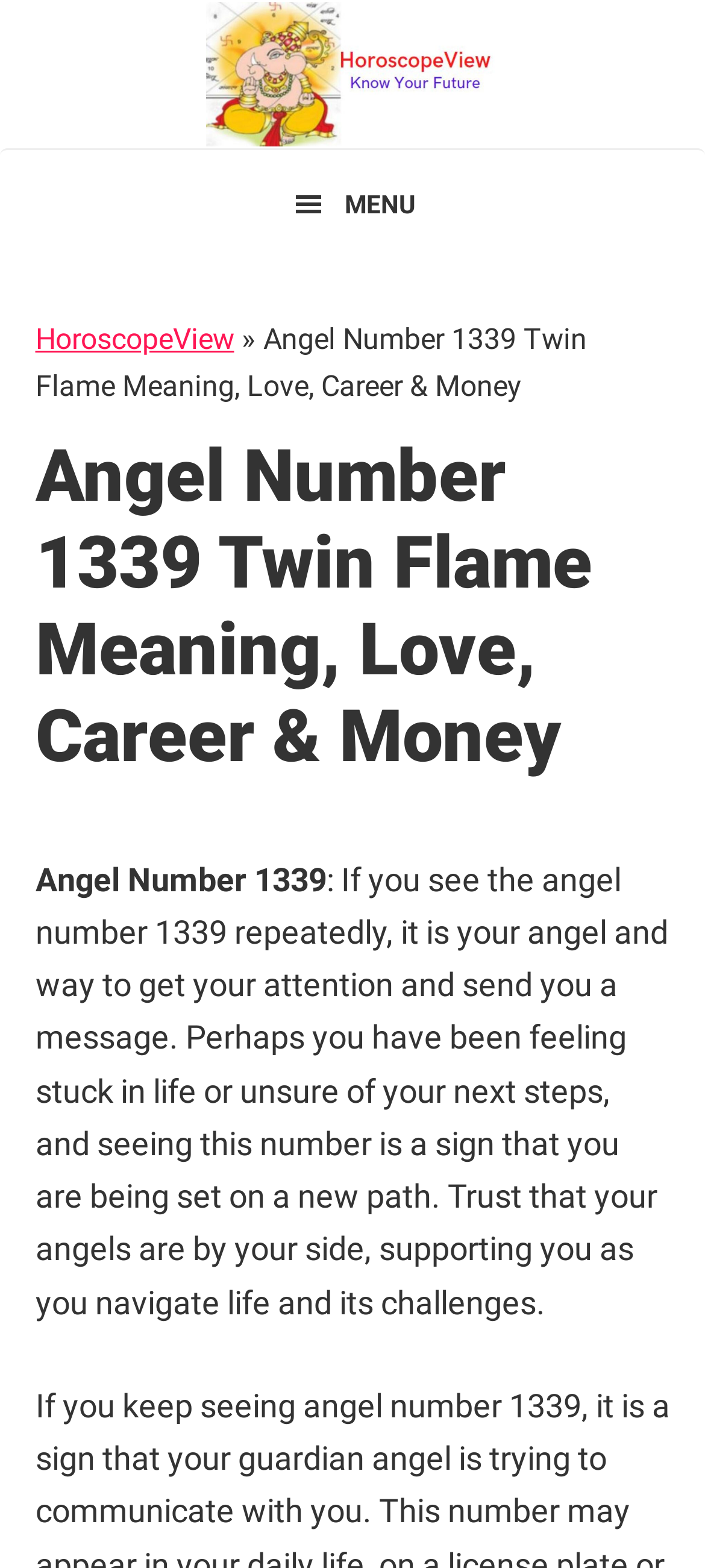Respond to the question below with a single word or phrase: What is the purpose of seeing angel number 1339?

Get attention and send a message